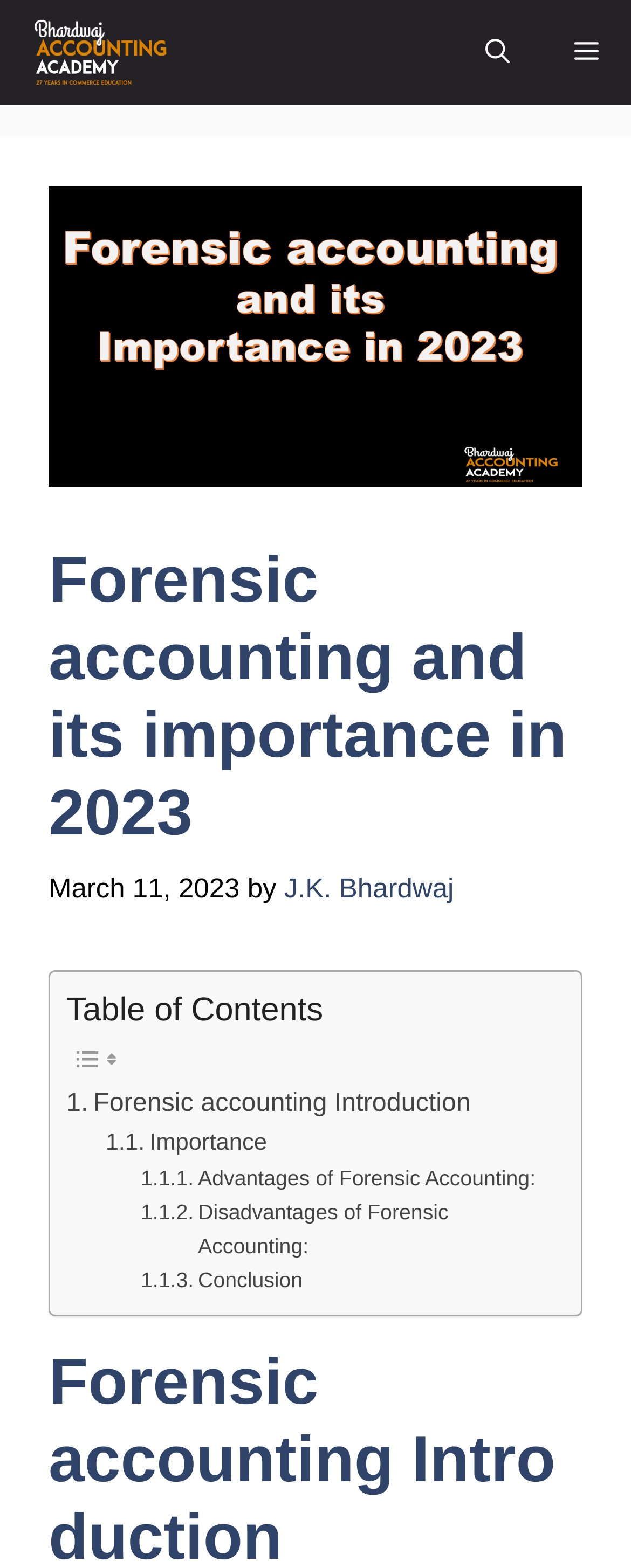What are the sections of the article?
By examining the image, provide a one-word or phrase answer.

Introduction, Importance, Advantages, Disadvantages, Conclusion